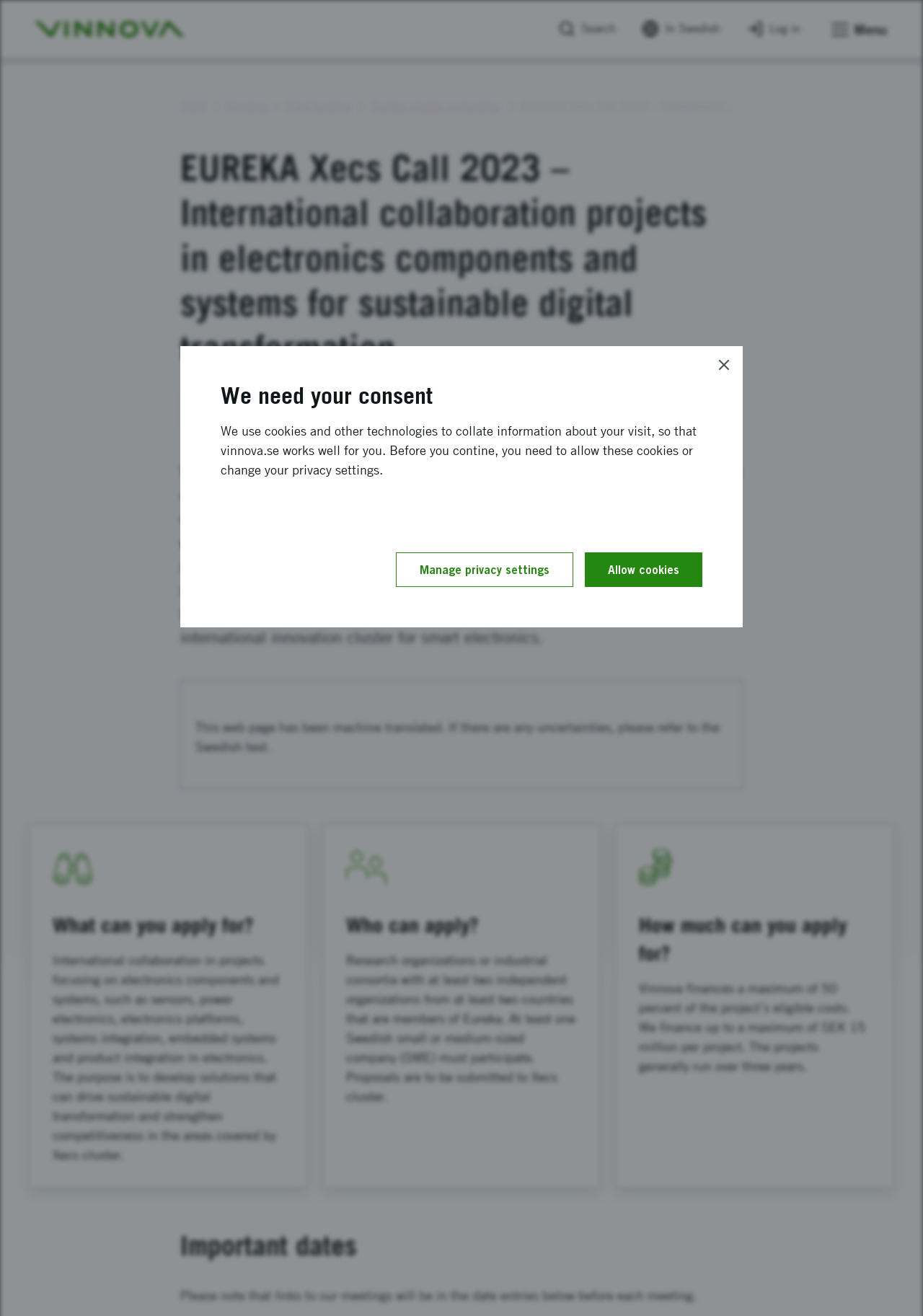Please identify the bounding box coordinates of the region to click in order to complete the task: "Go to main content". The coordinates must be four float numbers between 0 and 1, specified as [left, top, right, bottom].

[0.012, 0.008, 0.117, 0.023]